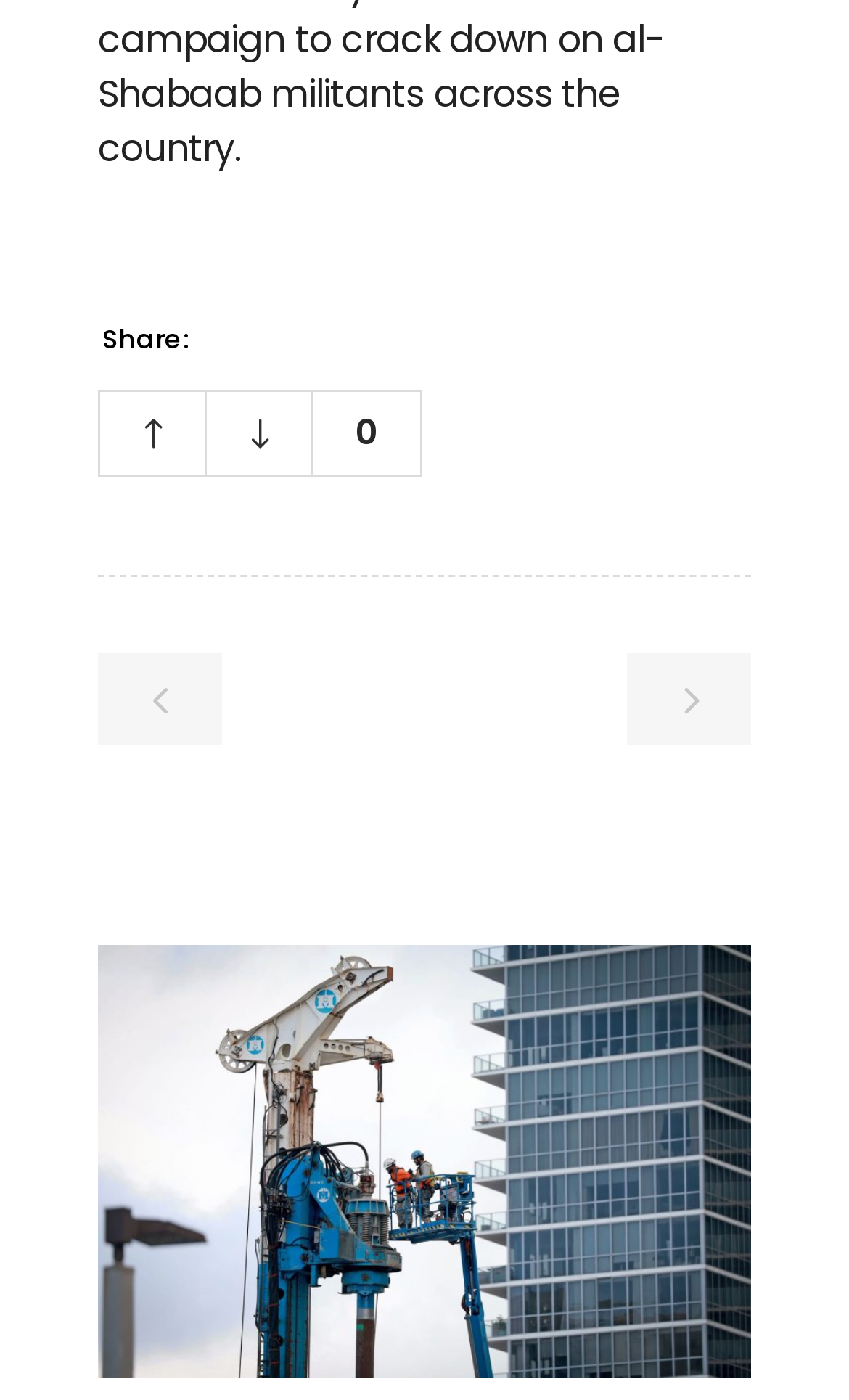What is the topic of the article below the table?
Please answer the question as detailed as possible.

I read the text below the table, which is 'Higher tax filing costs could take a bite out of your refund', and determined that the topic is tax filing costs.